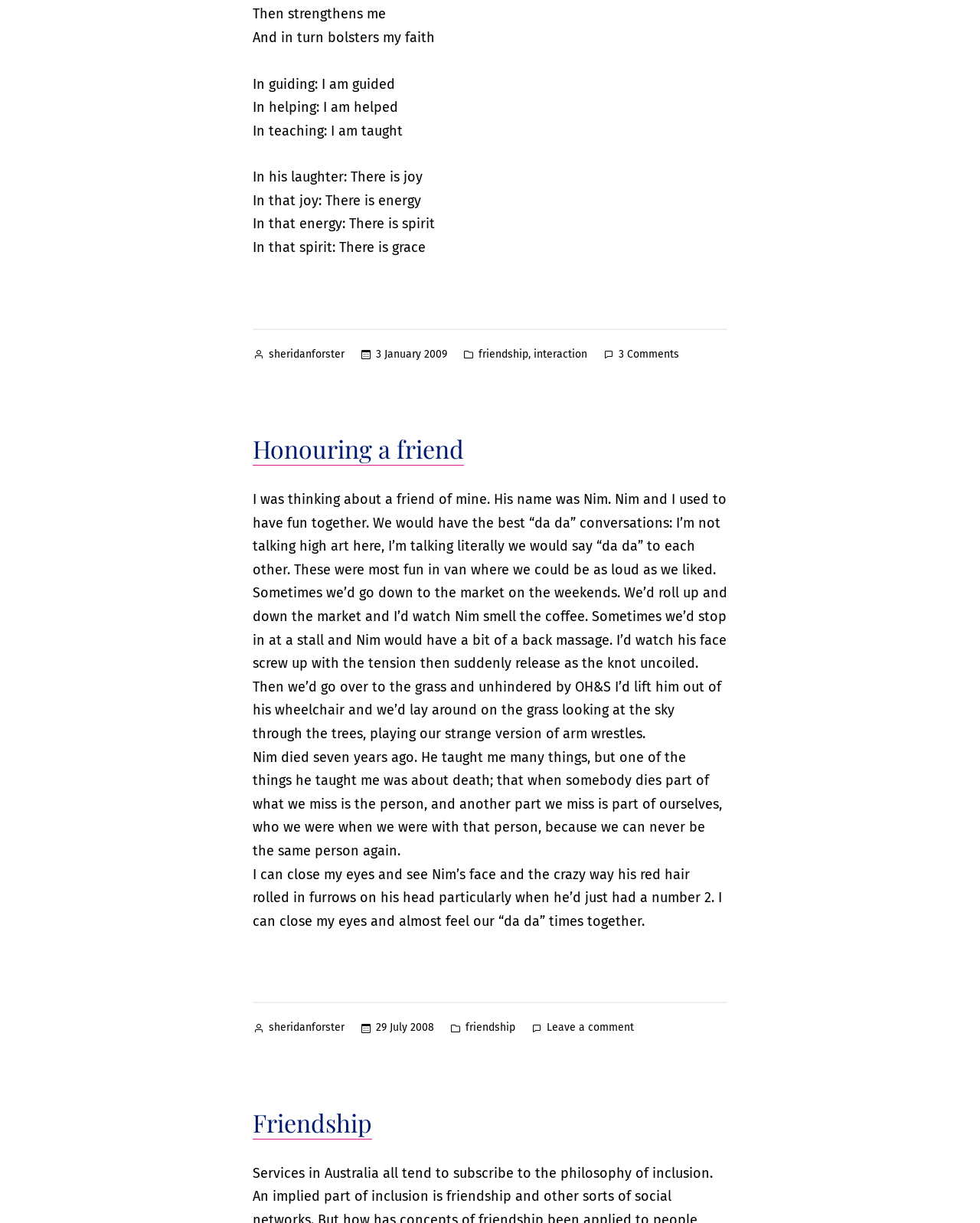Please identify the bounding box coordinates for the region that you need to click to follow this instruction: "Click on the link to view the post 'Honouring a friend'".

[0.258, 0.353, 0.473, 0.381]